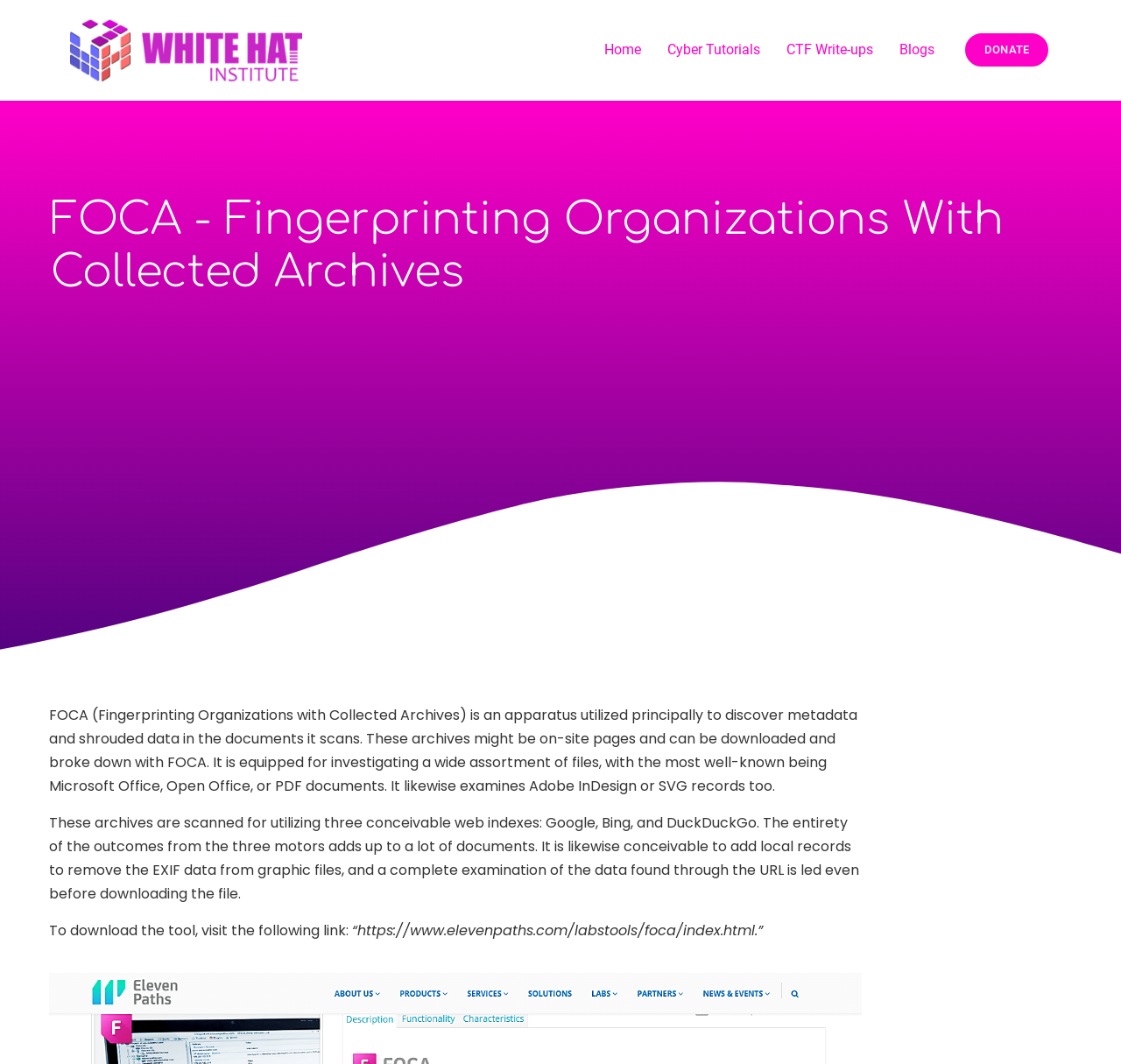Find the bounding box coordinates for the HTML element described in this sentence: "Technology & Intelligent Systems". Provide the coordinates as four float numbers between 0 and 1, in the format [left, top, right, bottom].

None